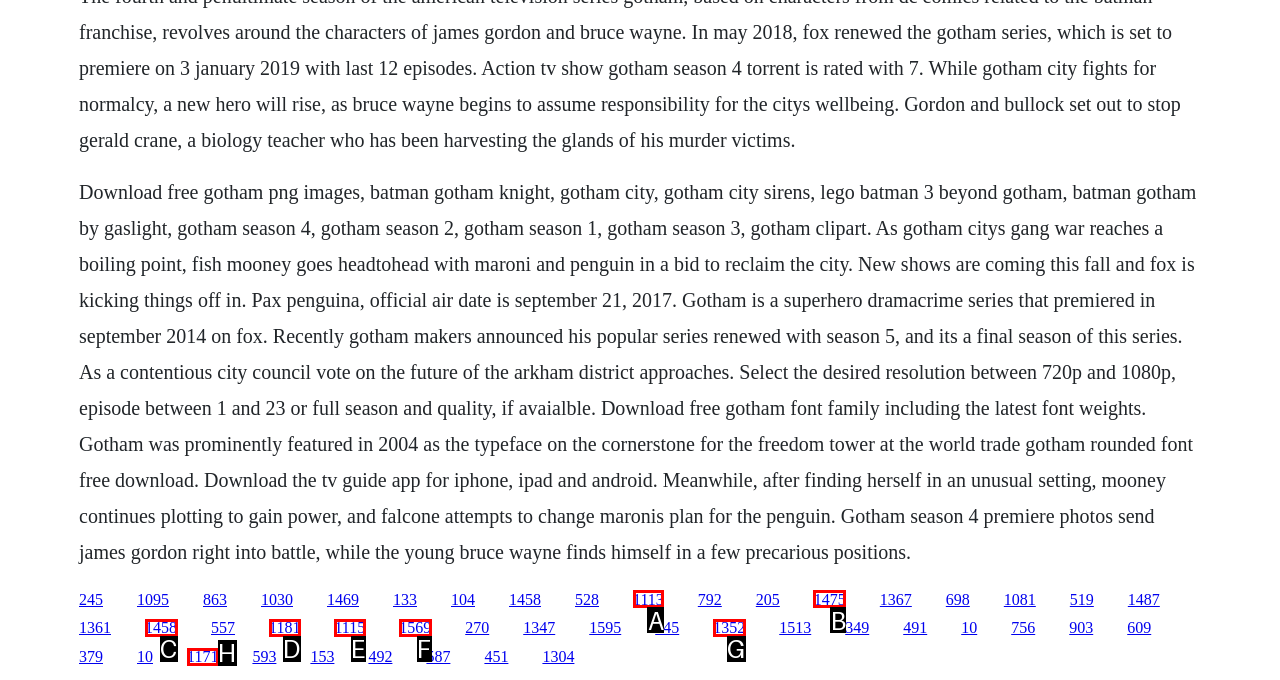From the available choices, determine which HTML element fits this description: 1458 Respond with the correct letter.

C